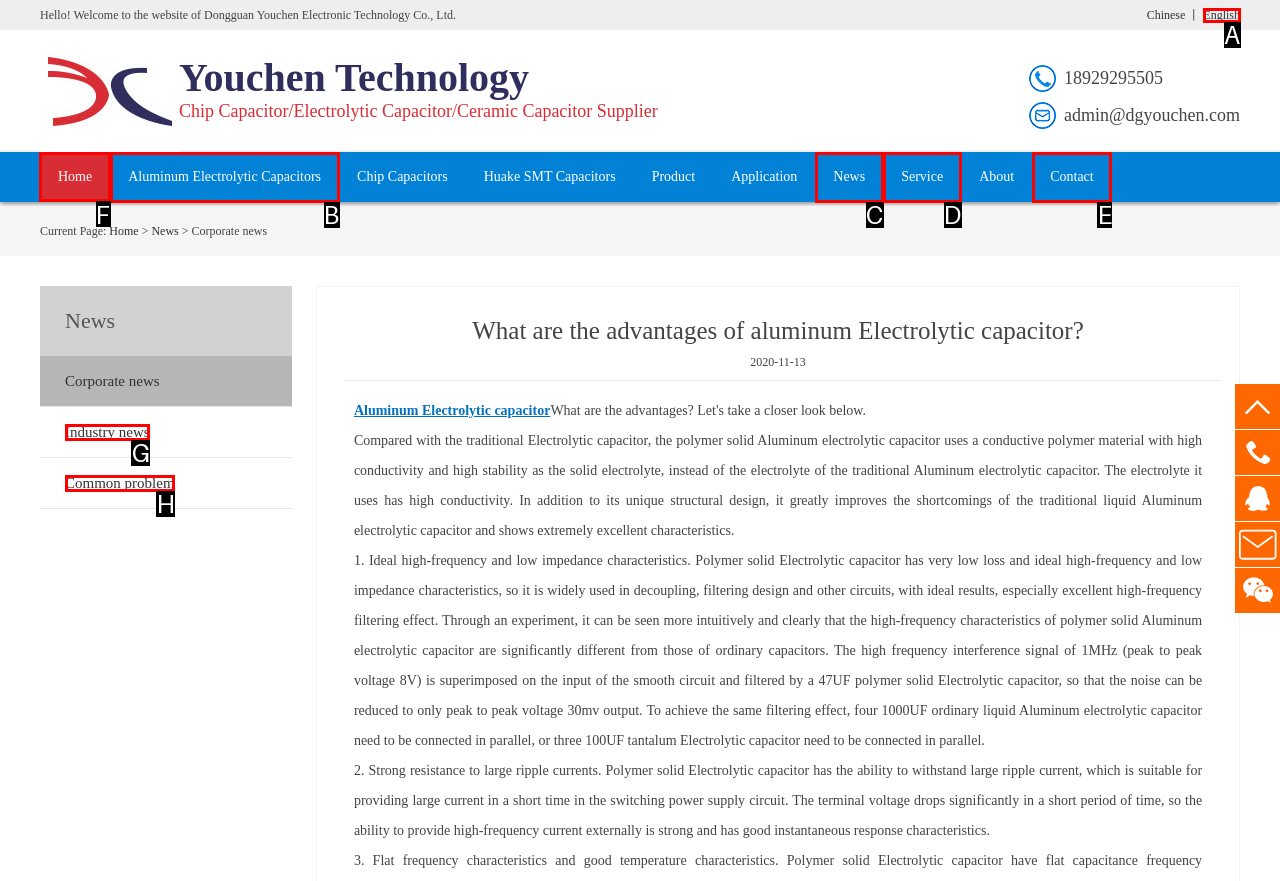What is the letter of the UI element you should click to Click on Home? Provide the letter directly.

F